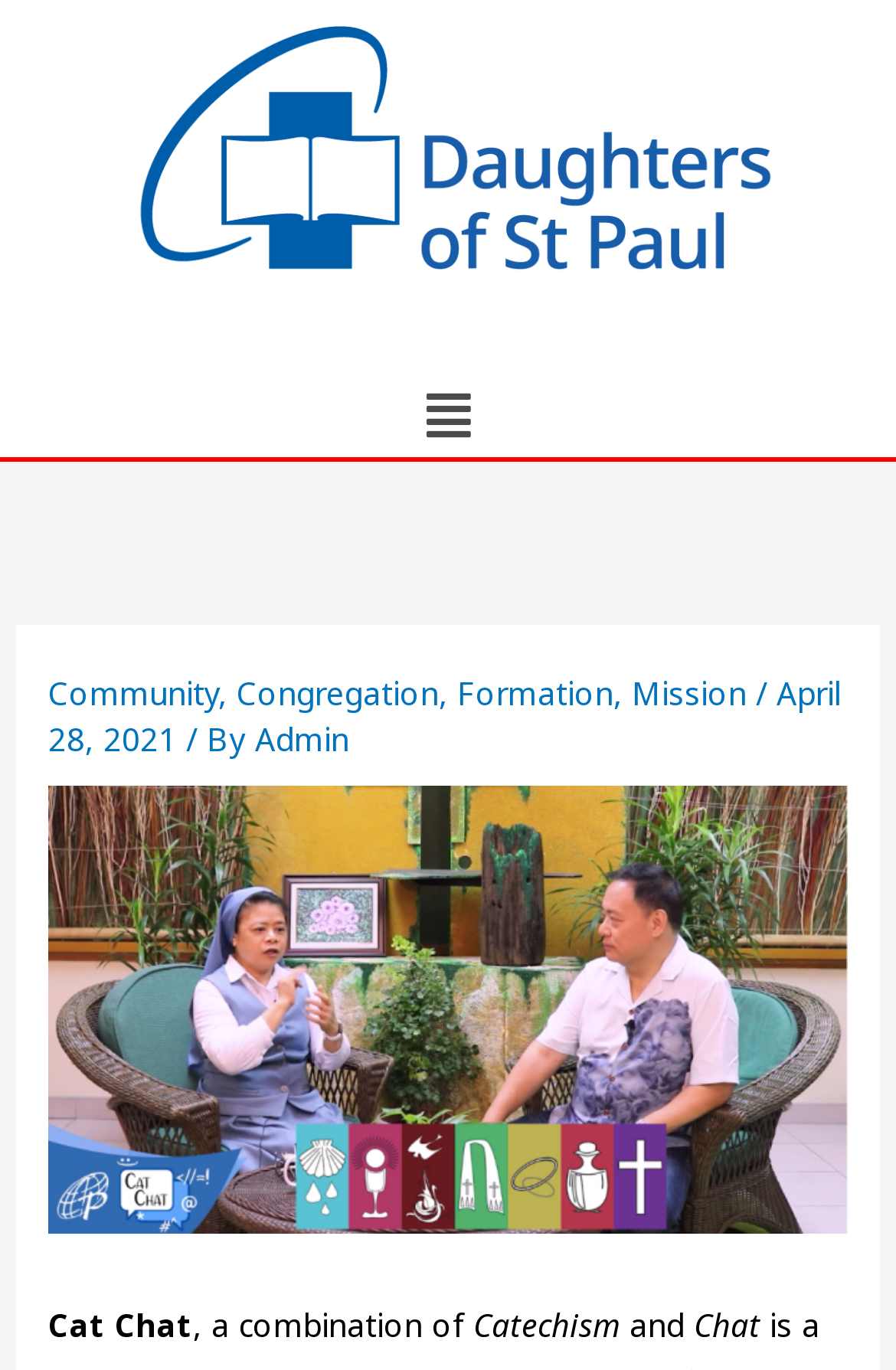What is the name of the online program?
Using the details shown in the screenshot, provide a comprehensive answer to the question.

Based on the webpage, the name of the online program is mentioned in the header section, which is 'CAT CHAT, a weekly online Catechism program – Daughters of Saint Paul'.